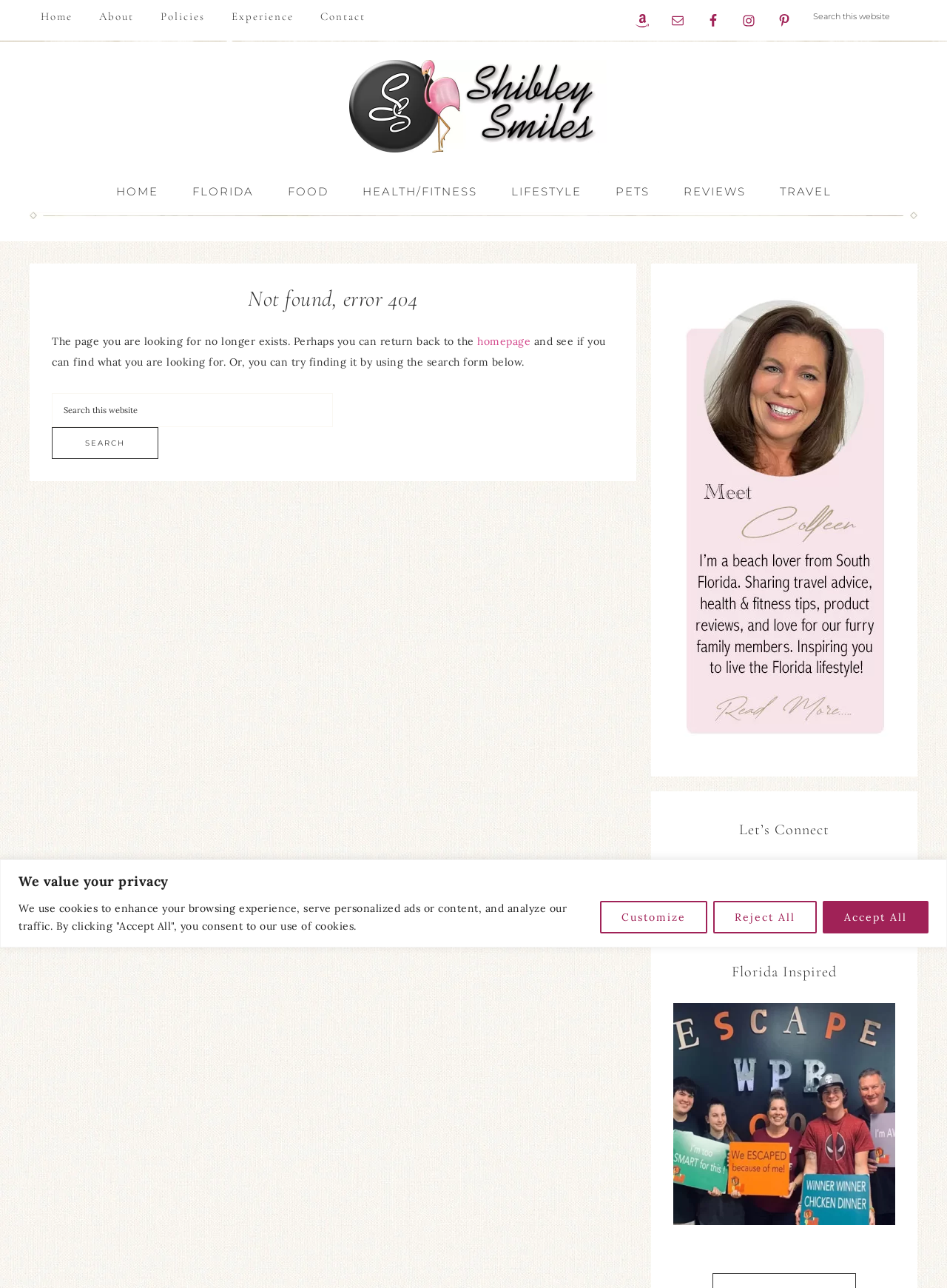What is the error message displayed on the webpage?
Provide a well-explained and detailed answer to the question.

The error message is displayed in a heading element on the webpage, which indicates that the page the user is looking for no longer exists.